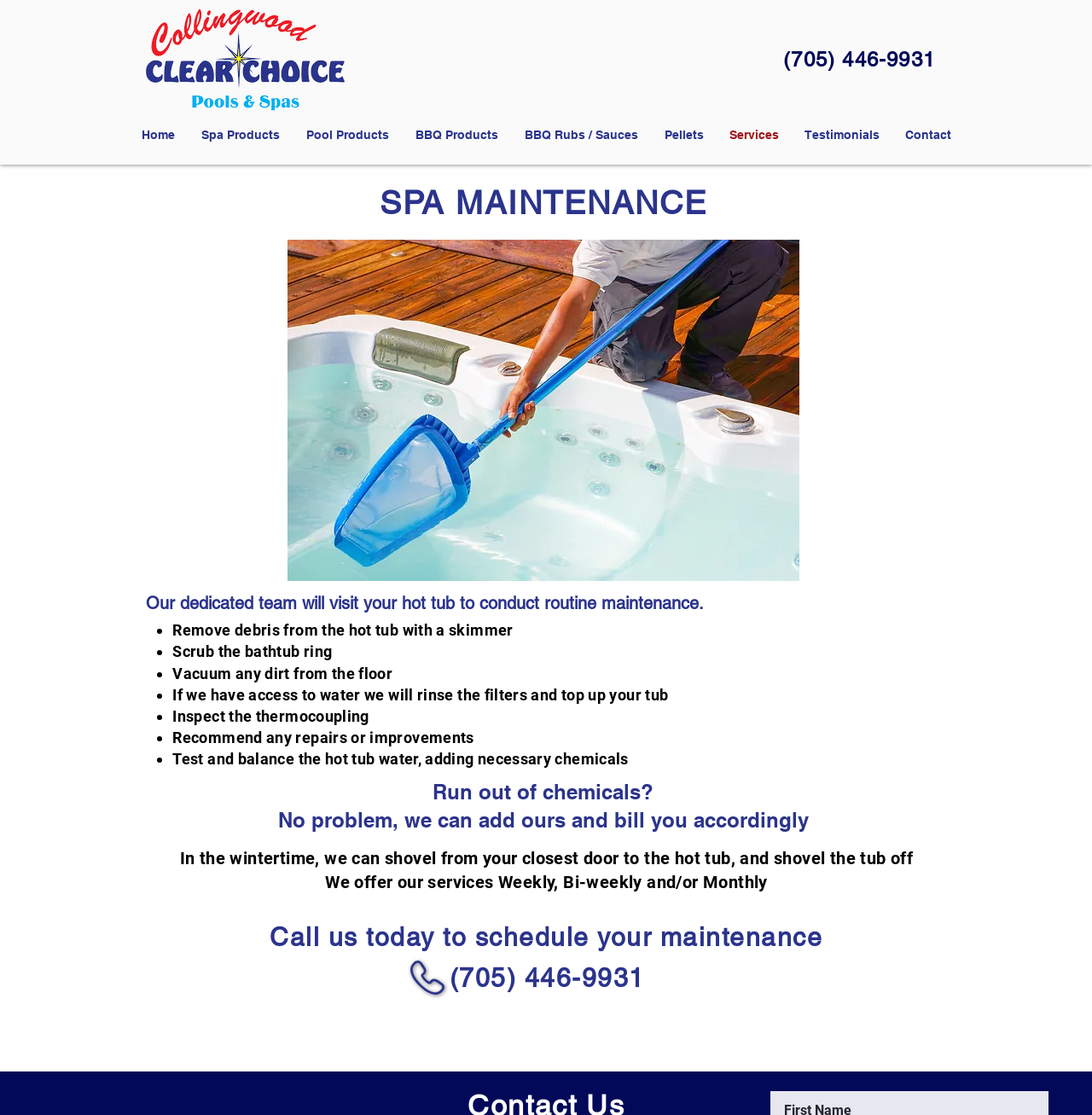Based on the element description #comp-liruvfaq svg [data-color="1"] {fill: #2B348C;}, identify the bounding box of the UI element in the given webpage screenshot. The coordinates should be in the format (top-left x, top-left y, bottom-right x, bottom-right y) and must be between 0 and 1.

[0.376, 0.861, 0.407, 0.892]